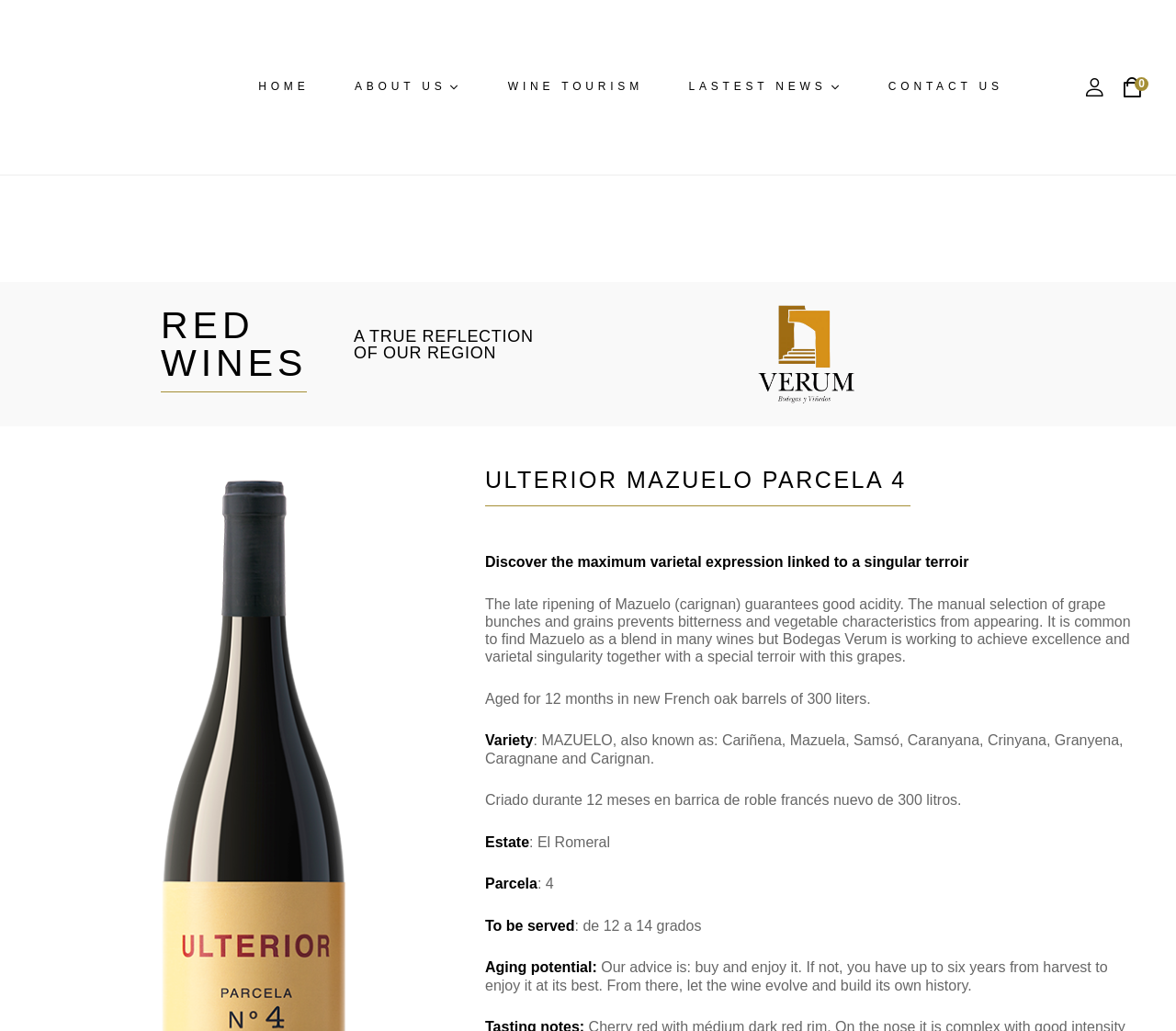Determine the coordinates of the bounding box for the clickable area needed to execute this instruction: "Read about WINE TOURISM".

[0.414, 0.065, 0.565, 0.104]